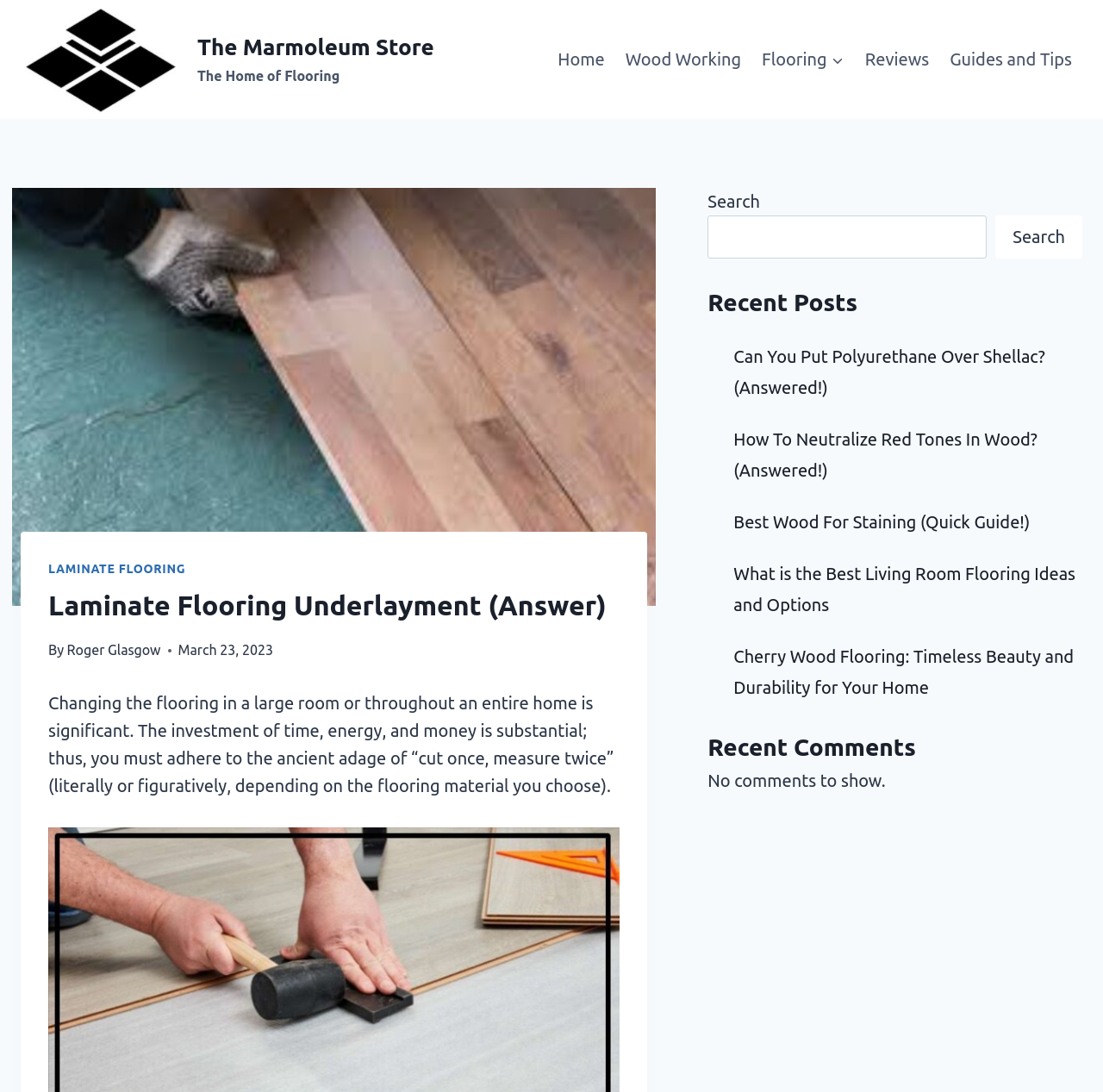Determine the bounding box coordinates for the area that should be clicked to carry out the following instruction: "Search for something".

[0.642, 0.197, 0.895, 0.237]